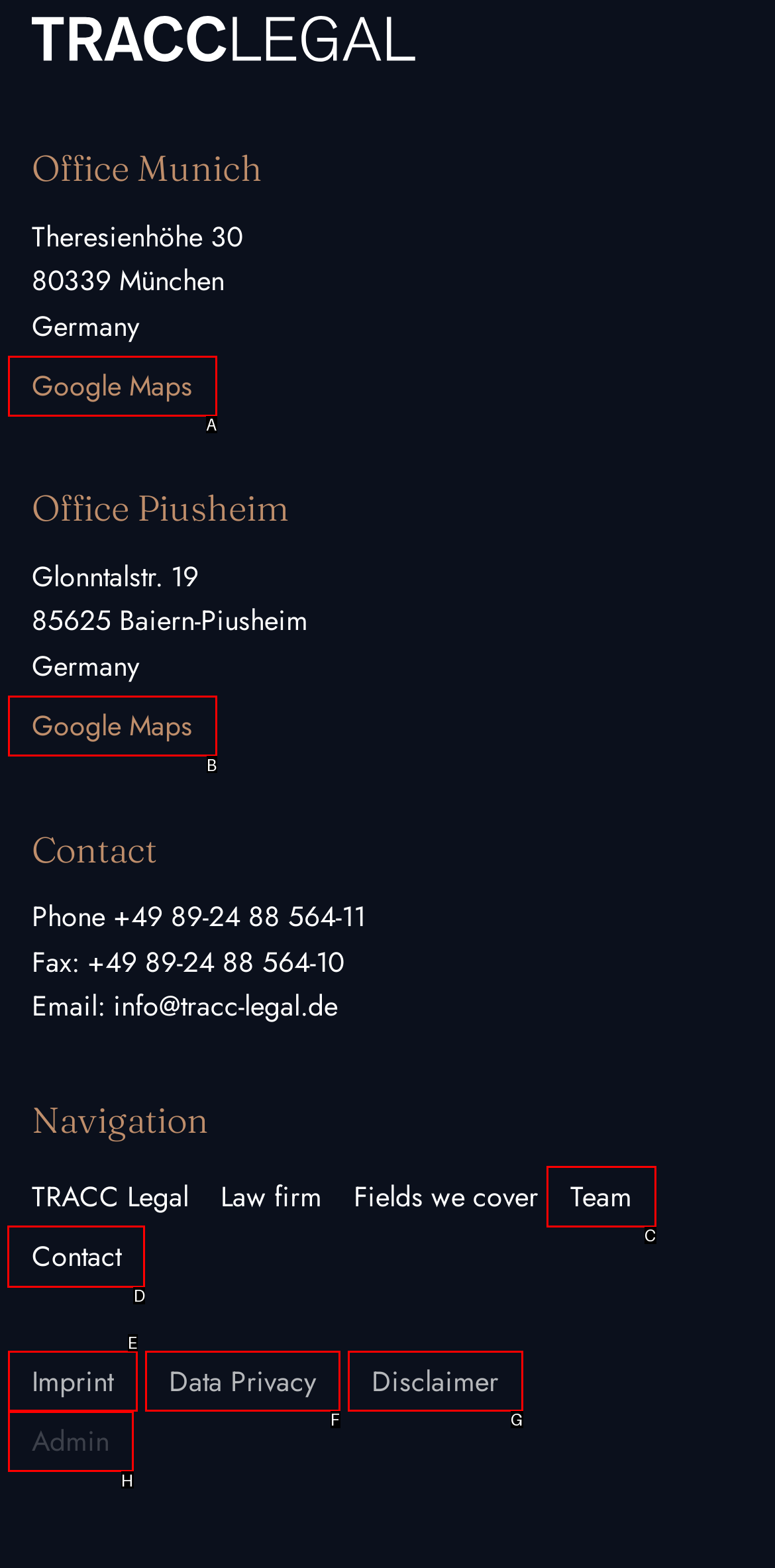Identify the correct UI element to click for the following task: Go to the Contact page Choose the option's letter based on the given choices.

D